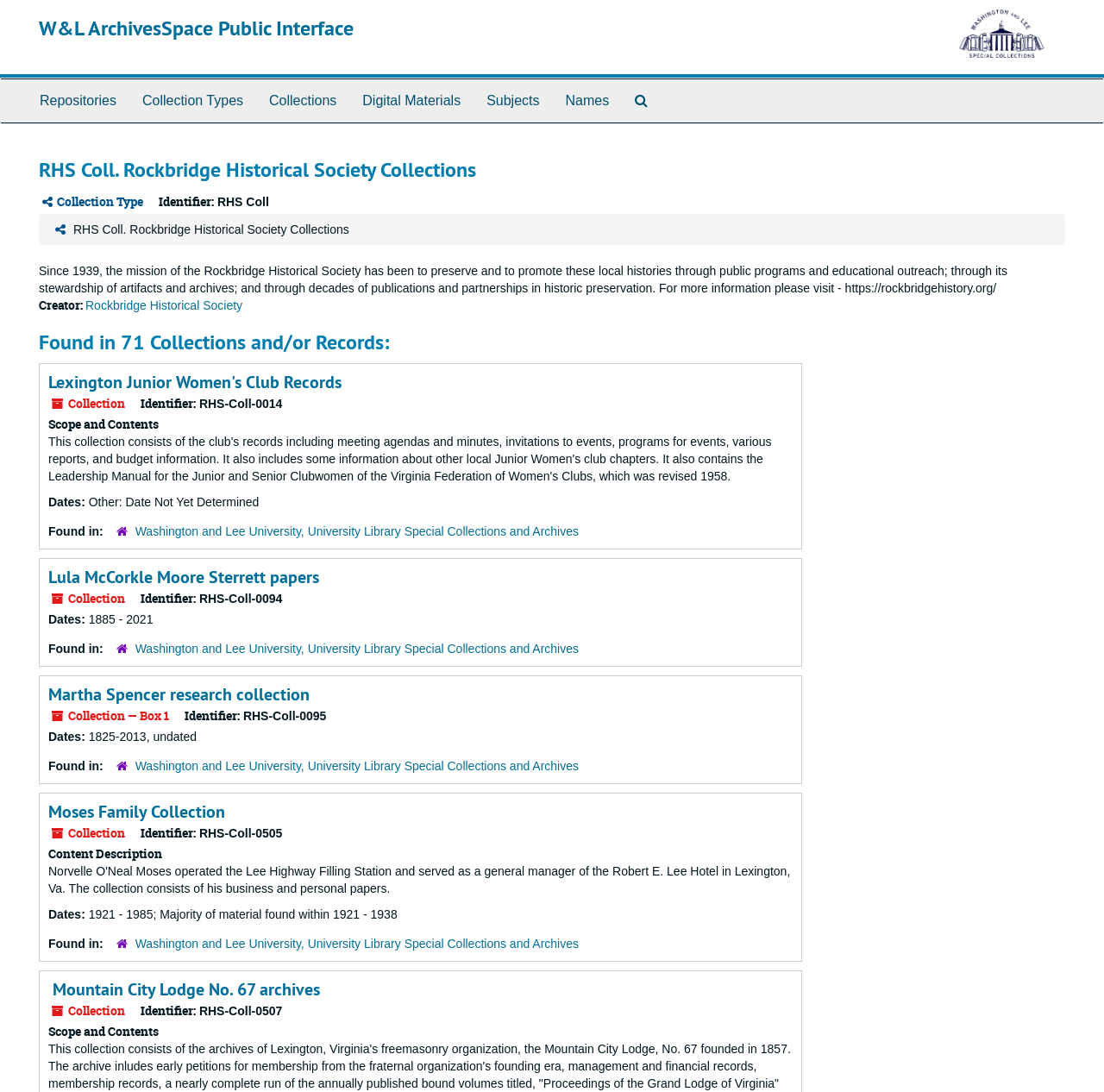How many collections and/or records are found?
Please give a detailed and elaborate answer to the question based on the image.

I found the answer by looking at the heading 'Found in 71 Collections and/or Records:' which indicates that 71 collections and/or records are found.